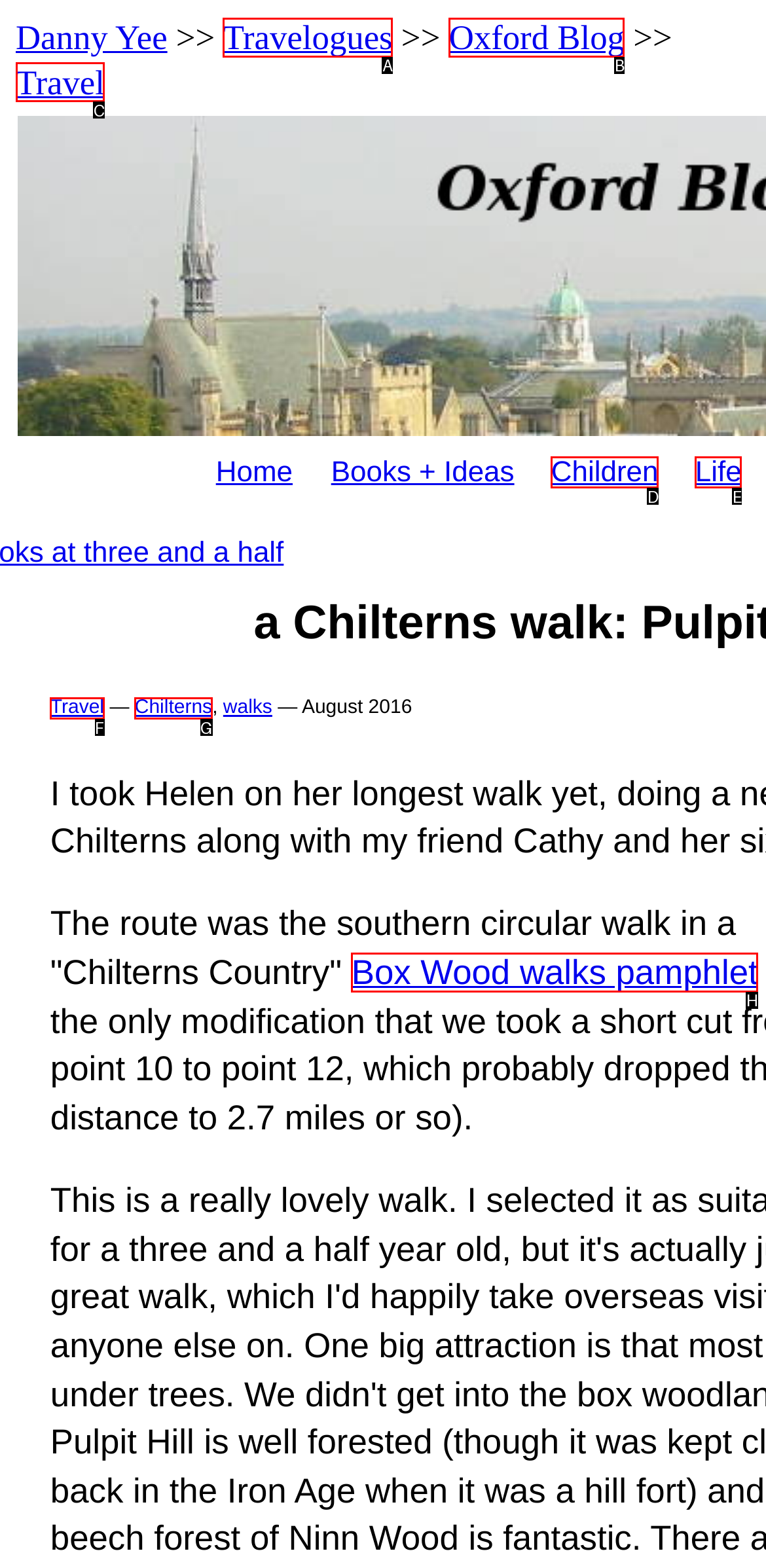Select the option that aligns with the description: Oxford Blog
Respond with the letter of the correct choice from the given options.

B